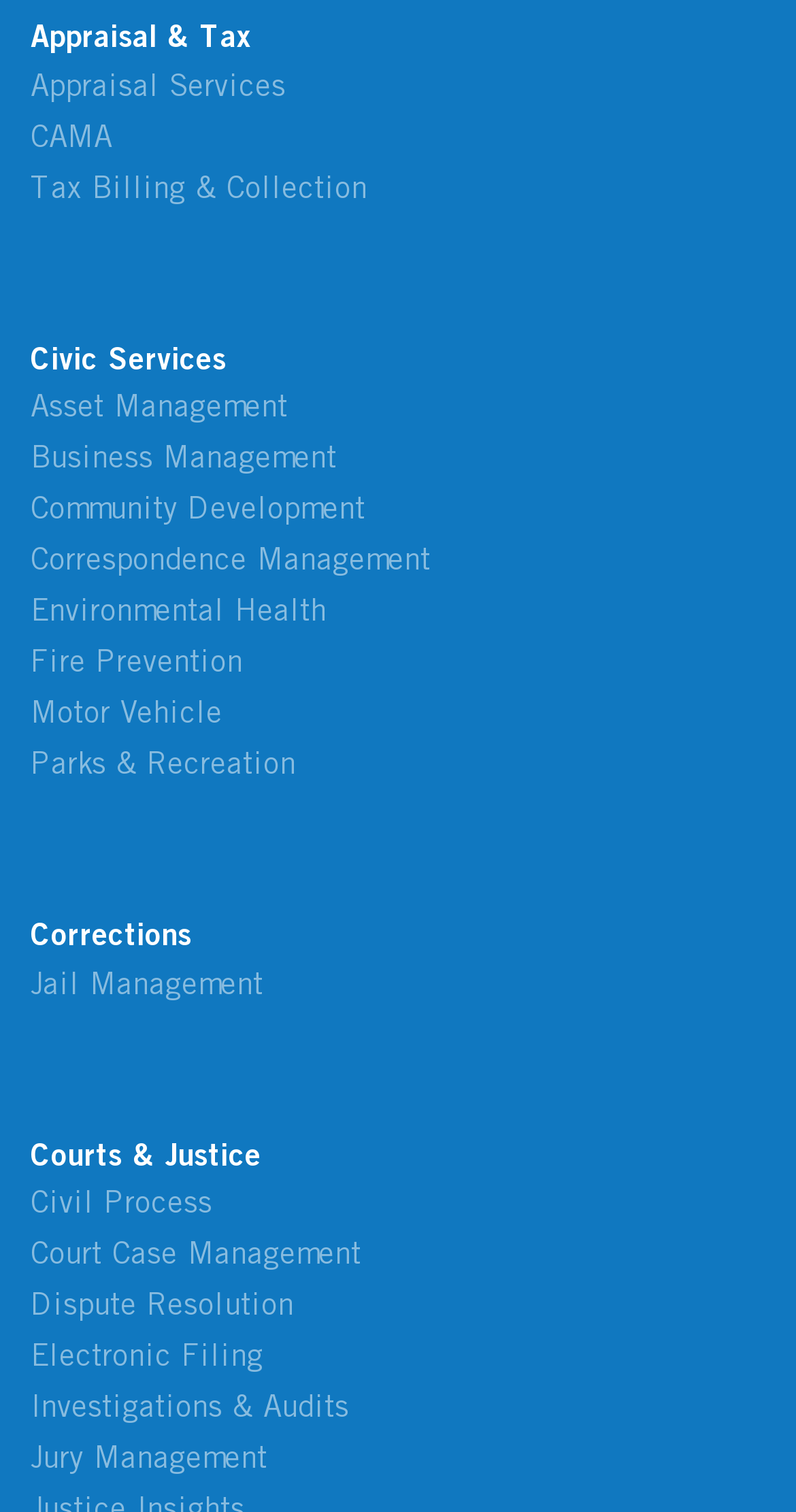Please identify the bounding box coordinates of the clickable area that will allow you to execute the instruction: "View Appraisal & Tax services".

[0.038, 0.011, 0.315, 0.035]